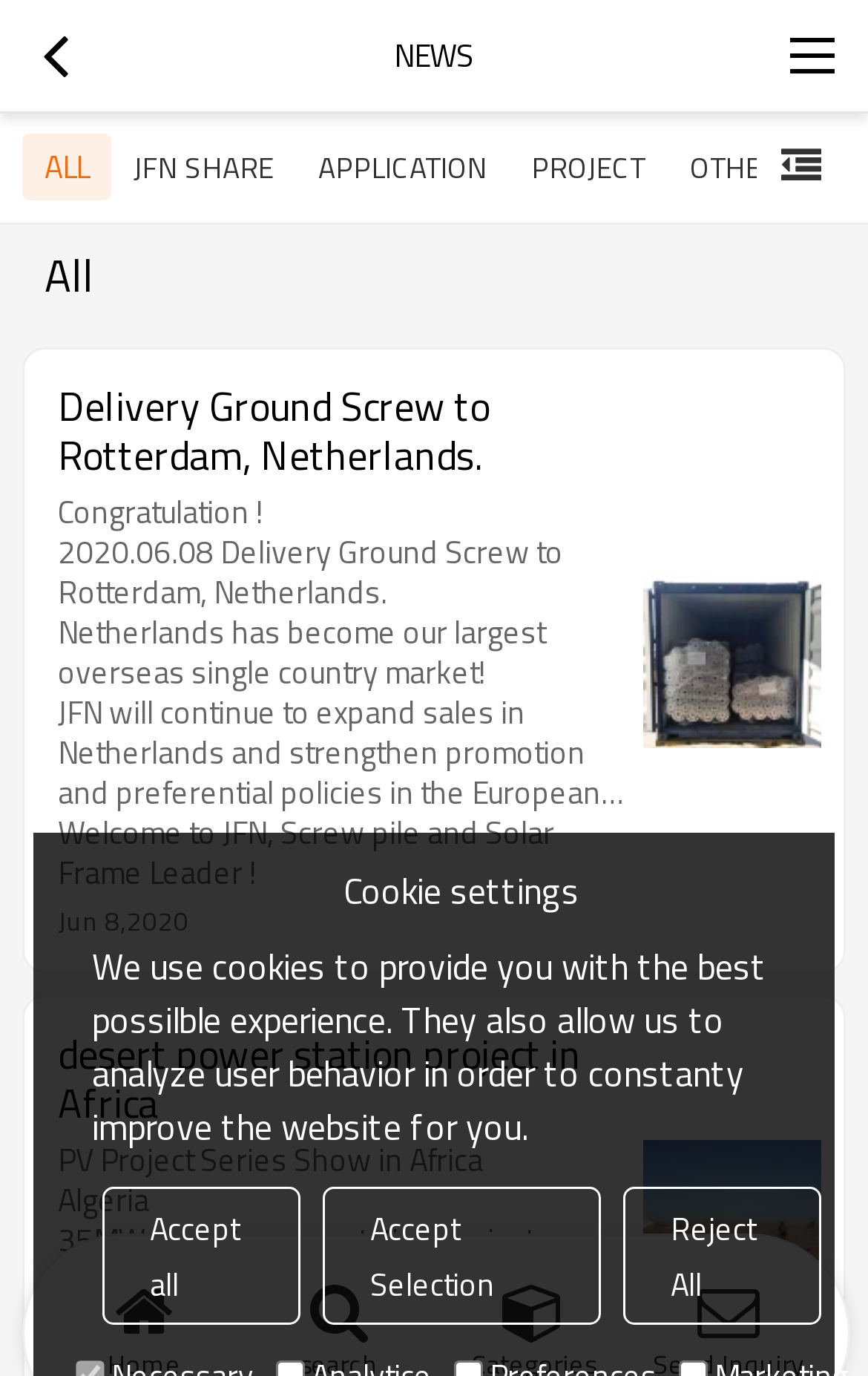What is the category of the news article?
Provide an in-depth answer to the question, covering all aspects.

I determined the answer by looking at the navigation menu at the top of the webpage, where I found a group of buttons labeled 'ALL', 'JFN SHARE', 'APPLICATION', 'PROJECT', and 'OTHER'. The 'ALL' button is likely a category for news articles.